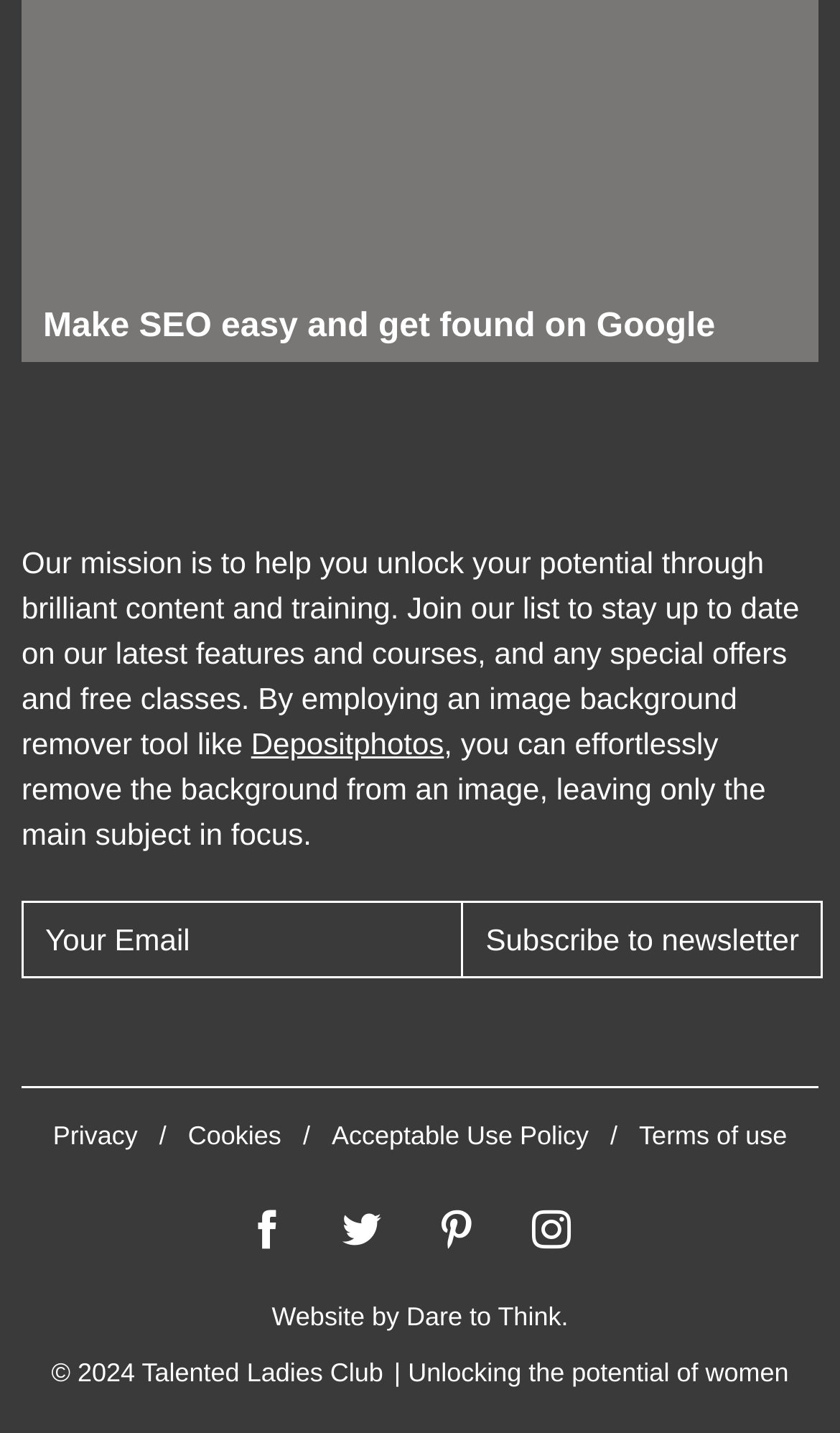Provide the bounding box coordinates of the section that needs to be clicked to accomplish the following instruction: "Subscribe to newsletter."

[0.55, 0.628, 0.979, 0.682]